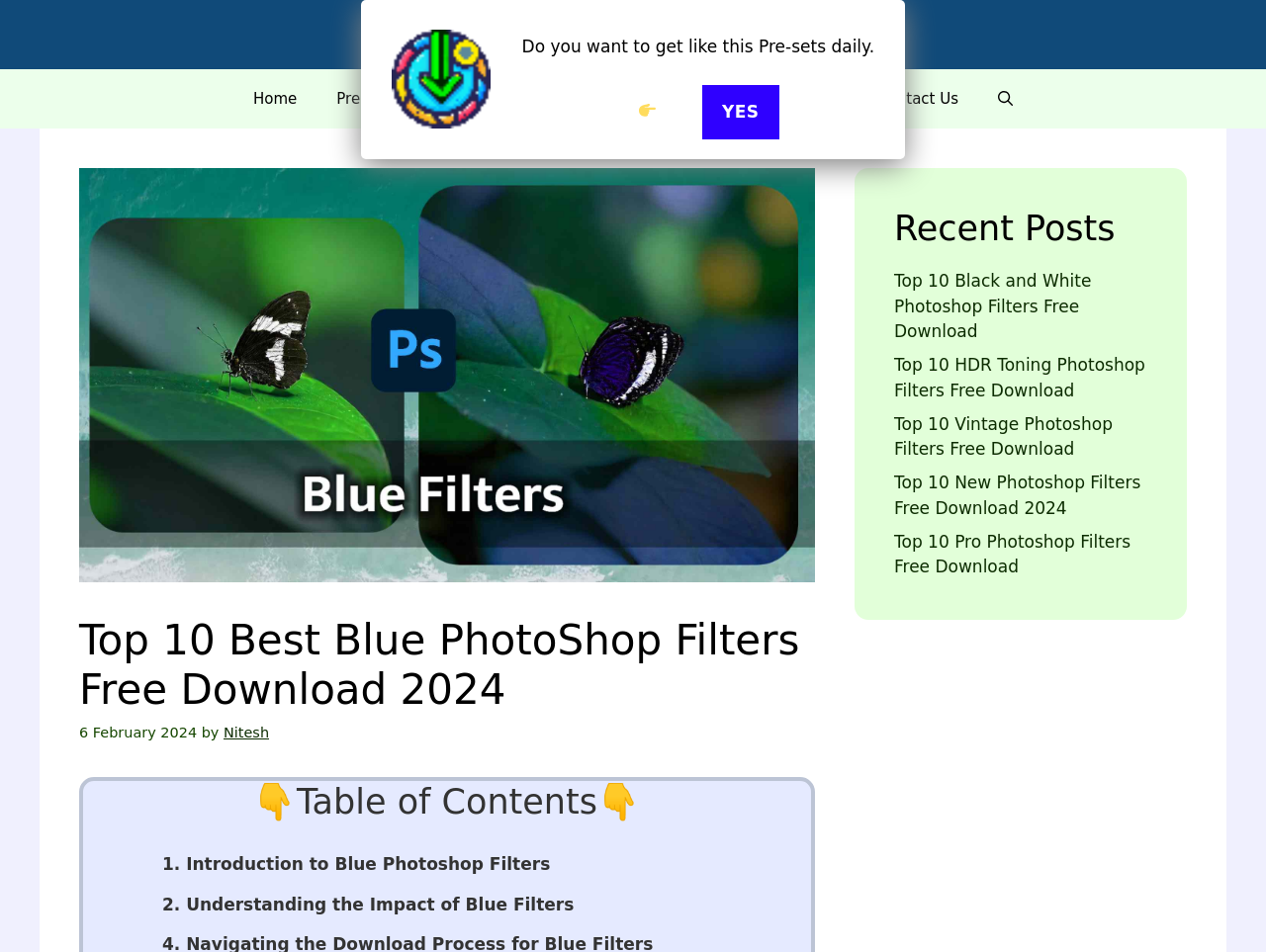From the webpage screenshot, predict the bounding box of the UI element that matches this description: "Yes".

[0.554, 0.089, 0.615, 0.146]